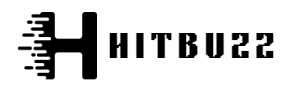Describe every aspect of the image in detail.

The image features the logo of Hitbuzz, a website dedicated to fashion and various lifestyle topics. The logo is designed with a stylized letter "H" that incorporates sleek lines, creating a sense of speed and modernity, embodying the dynamic nature of the fashion industry. The name "HITBUZZ" is displayed prominently in bold, contemporary typography, emphasizing the platform's focus on engaging content and trends. This logo reflects Hitbuzz's commitment to providing insightful articles and updates in the ever-evolving world of fashion.